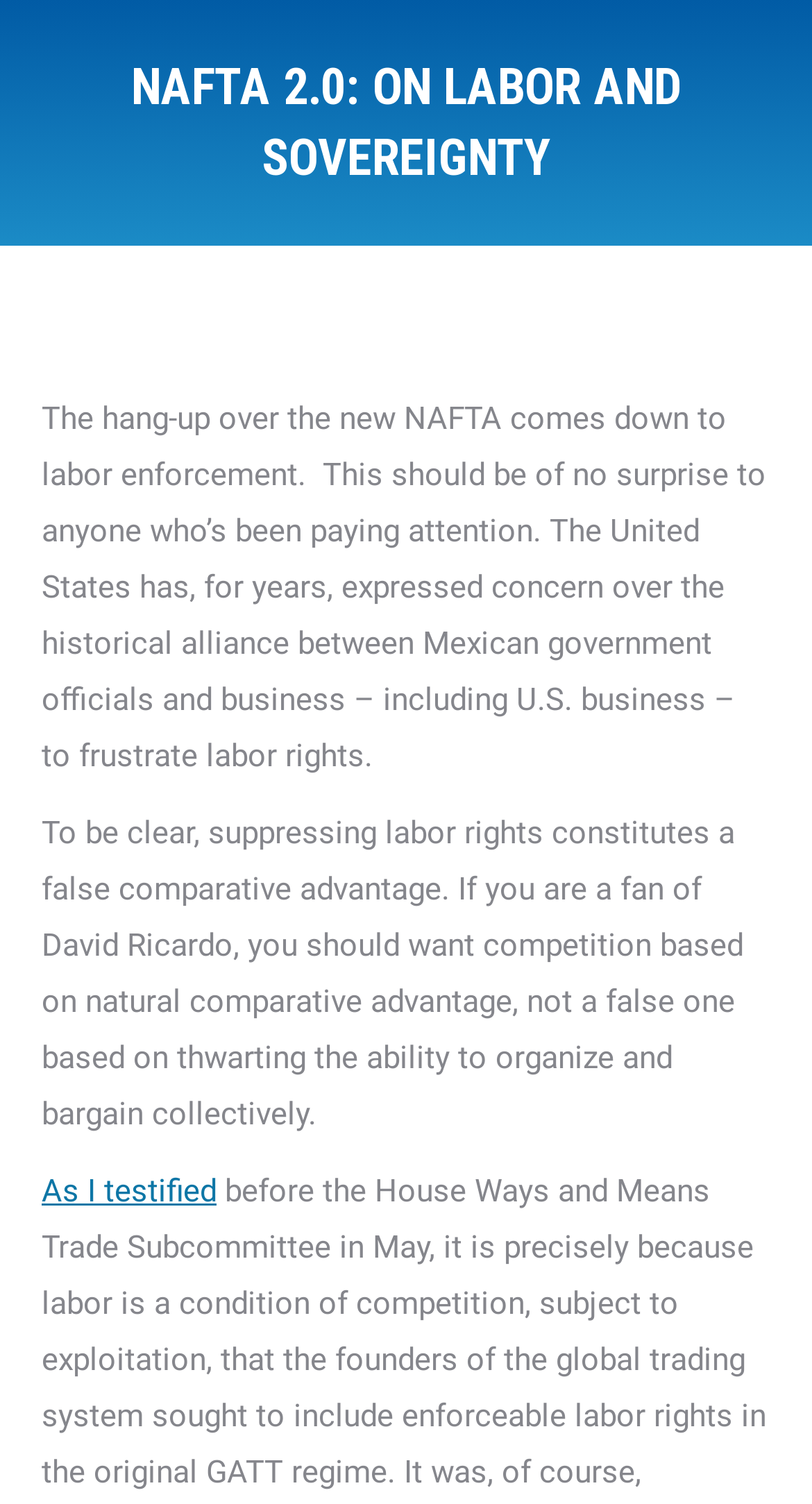Please locate the UI element described by "As I testified" and provide its bounding box coordinates.

[0.051, 0.779, 0.267, 0.804]